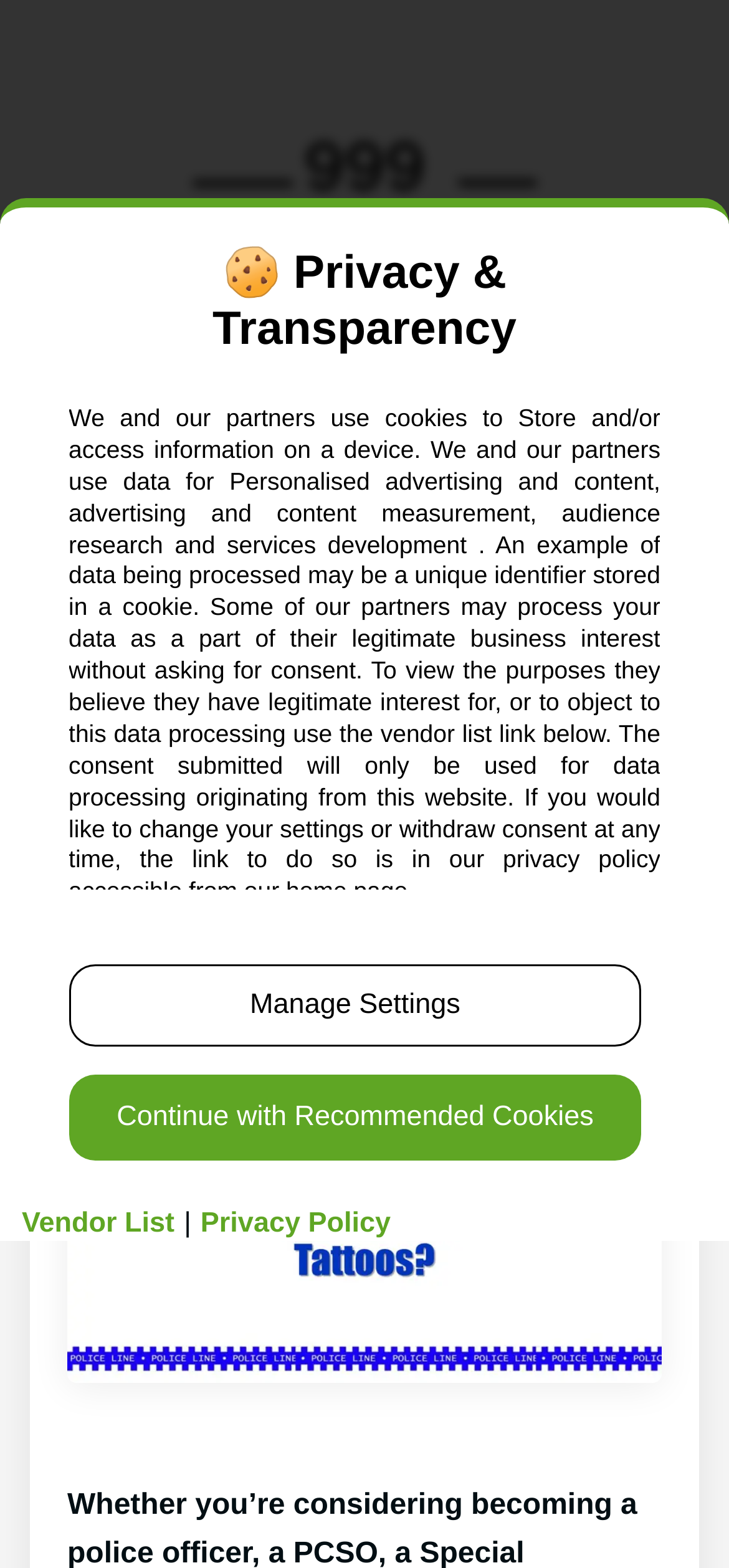What is the topic of the article?
Answer the question with a single word or phrase derived from the image.

Joining the UK police with tattoos